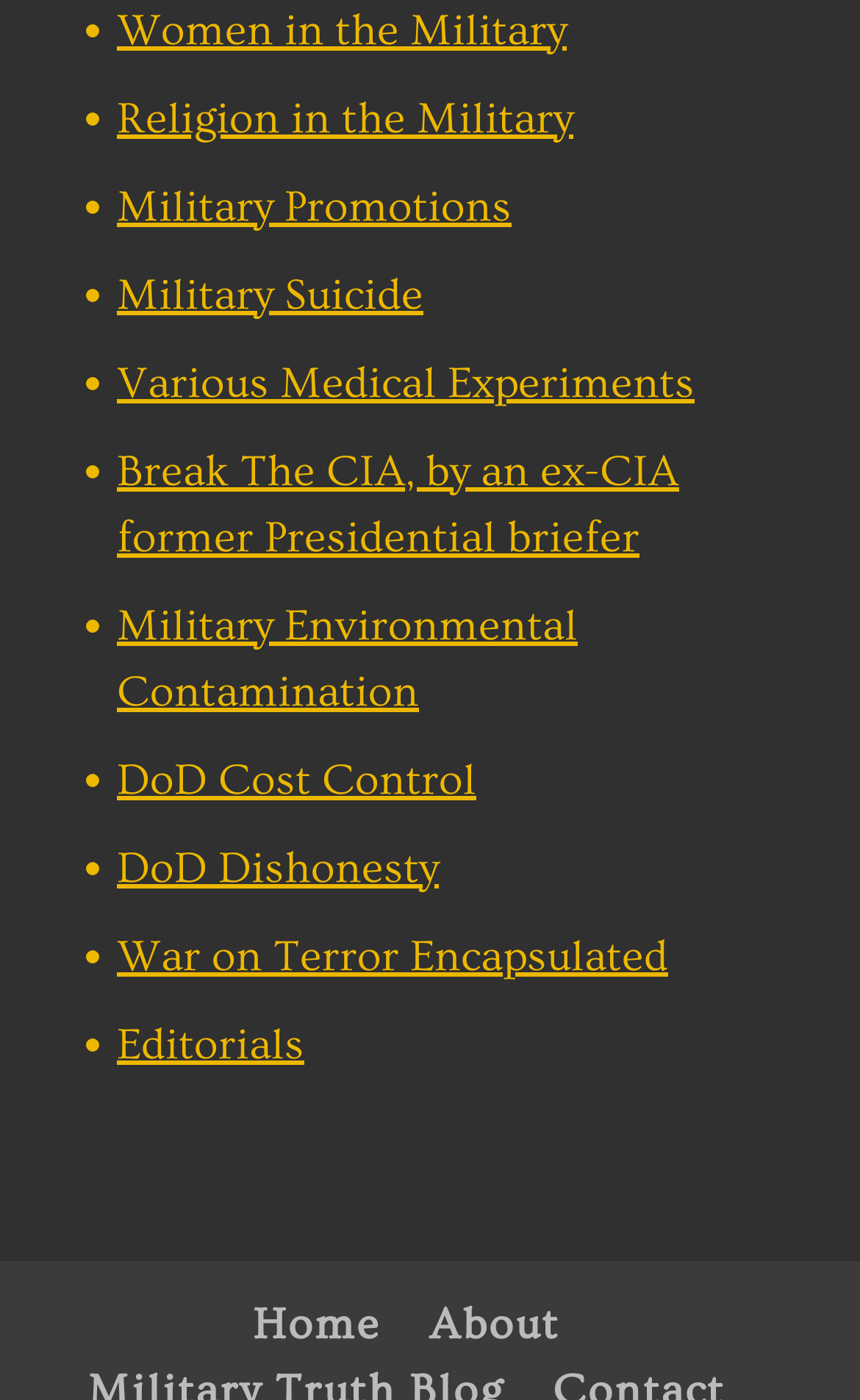Pinpoint the bounding box coordinates of the area that must be clicked to complete this instruction: "Go to the Home page".

[0.294, 0.929, 0.442, 0.963]